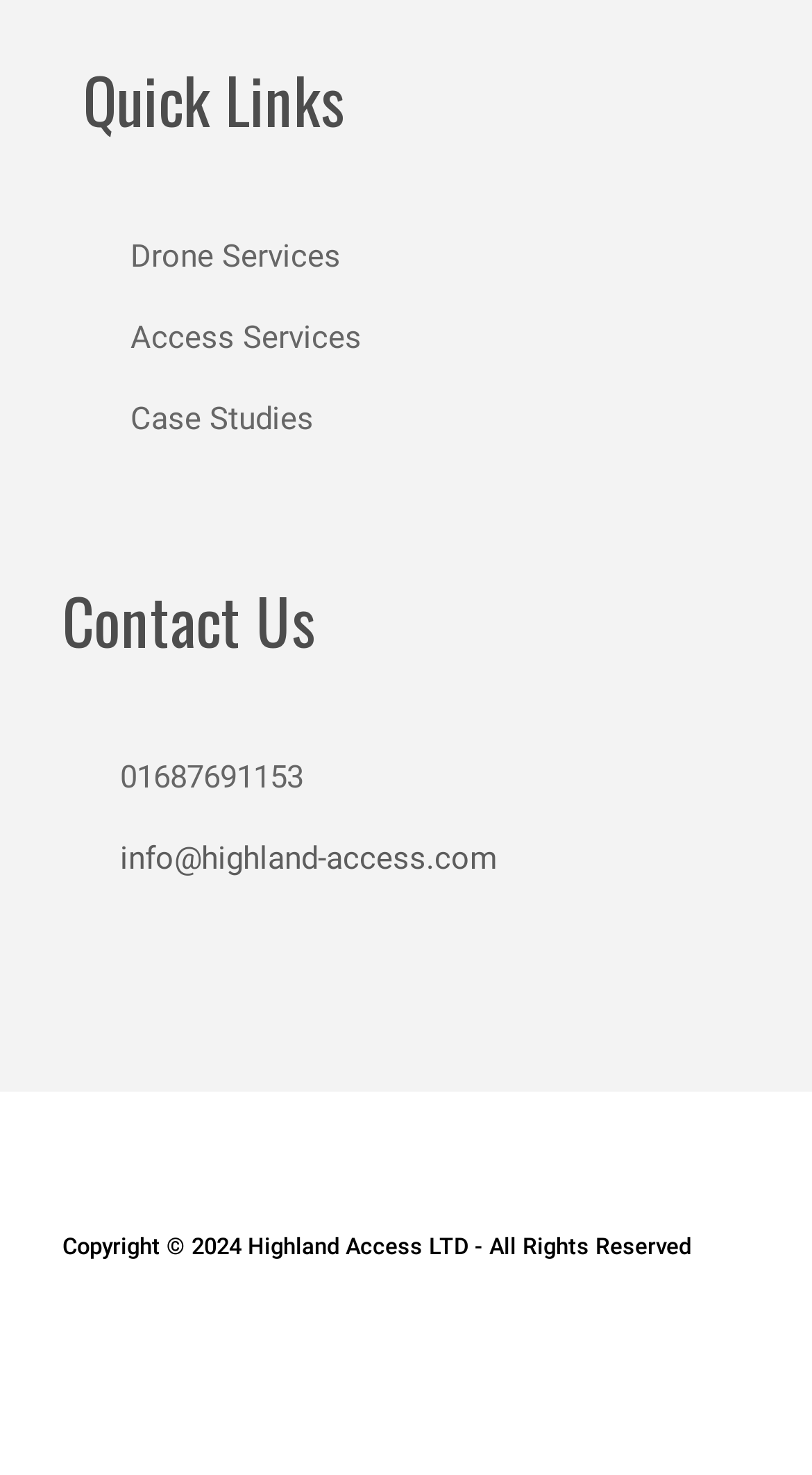Given the element description Linkedin-in, identify the bounding box coordinates for the UI element on the webpage screenshot. The format should be (top-left x, top-left y, bottom-right x, bottom-right y), with values between 0 and 1.

[0.128, 0.887, 0.205, 0.929]